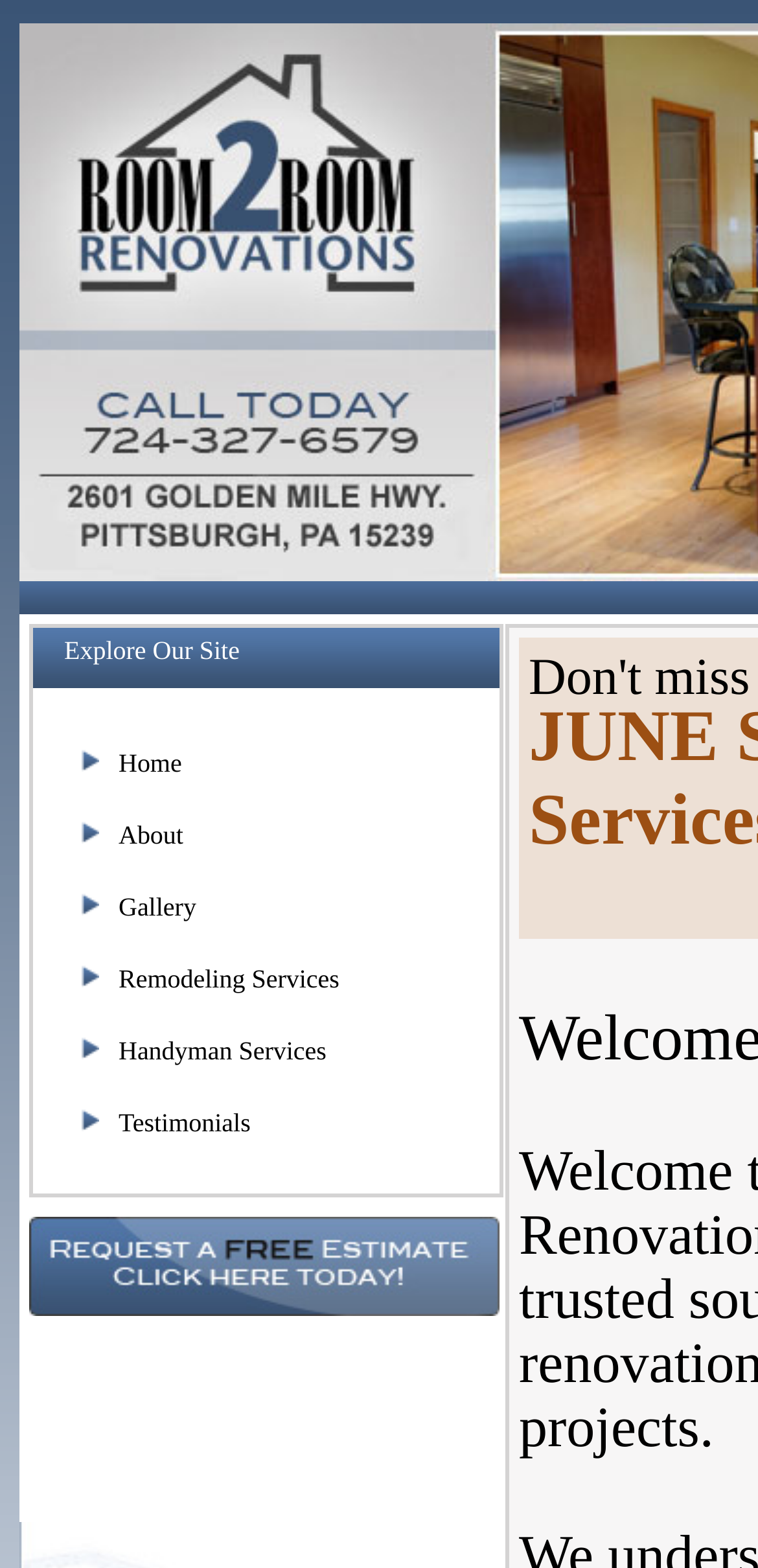Give a concise answer using one word or a phrase to the following question:
What is the first menu item?

Home